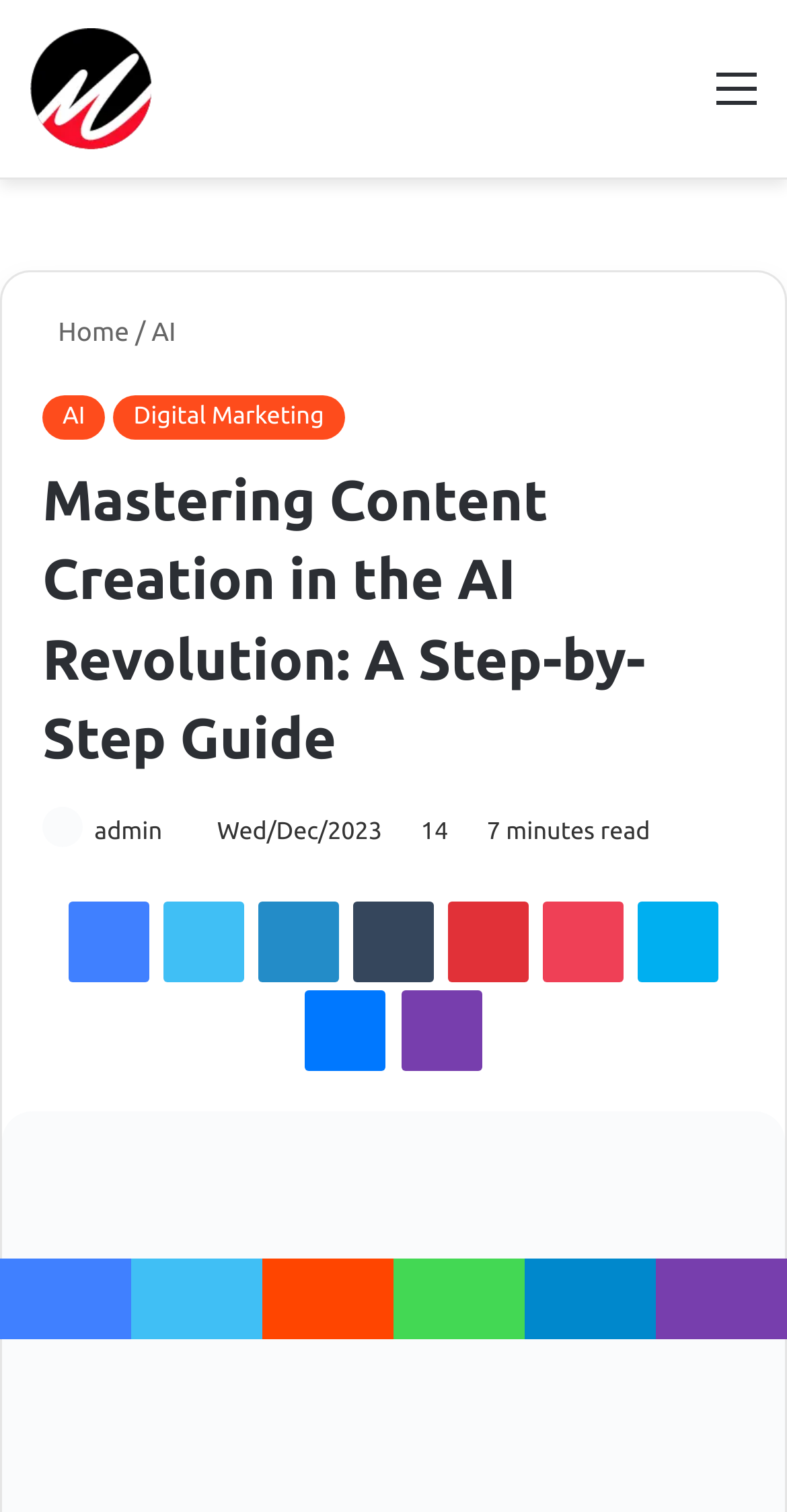Describe in detail what you see on the webpage.

This webpage is about "Mastering Content Creation in the AI Revolution: A Step-by-Step Guide". At the top, there is a primary navigation bar with links to "Mediatakeouto", "Menu", "Search for", and "Log In". Below the navigation bar, there is a header section with links to "Home", "AI", and "Digital Marketing". The main title of the webpage, "Mastering Content Creation in the AI Revolution: A Step-by-Step Guide", is prominently displayed in the center of the header section.

To the right of the main title, there is a photo of the admin, along with the date "Wed/Dec/2023" and the reading time "7 minutes read". Below the header section, there are social media links to Facebook, Twitter, LinkedIn, Tumblr, Pinterest, Pocket, Skype, Messenger, and Viber.

Further down the page, there is a secondary set of social media links, including Facebook, Twitter, Reddit, WhatsApp, Telegram, and Viber, aligned horizontally near the bottom of the page.